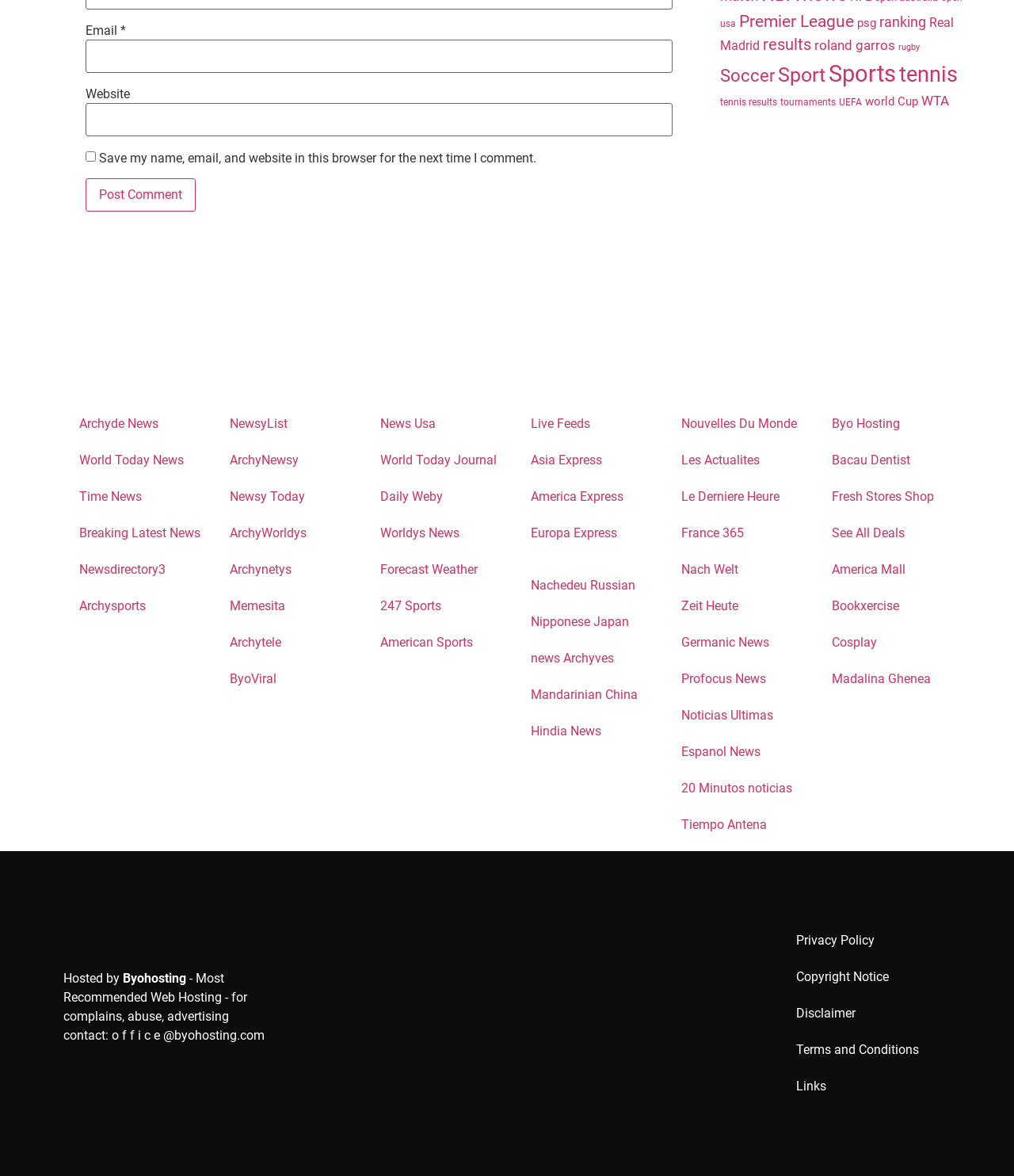Find the bounding box coordinates for the HTML element specified by: "parent_node: Name * name="author"".

[0.084, 0.278, 0.663, 0.306]